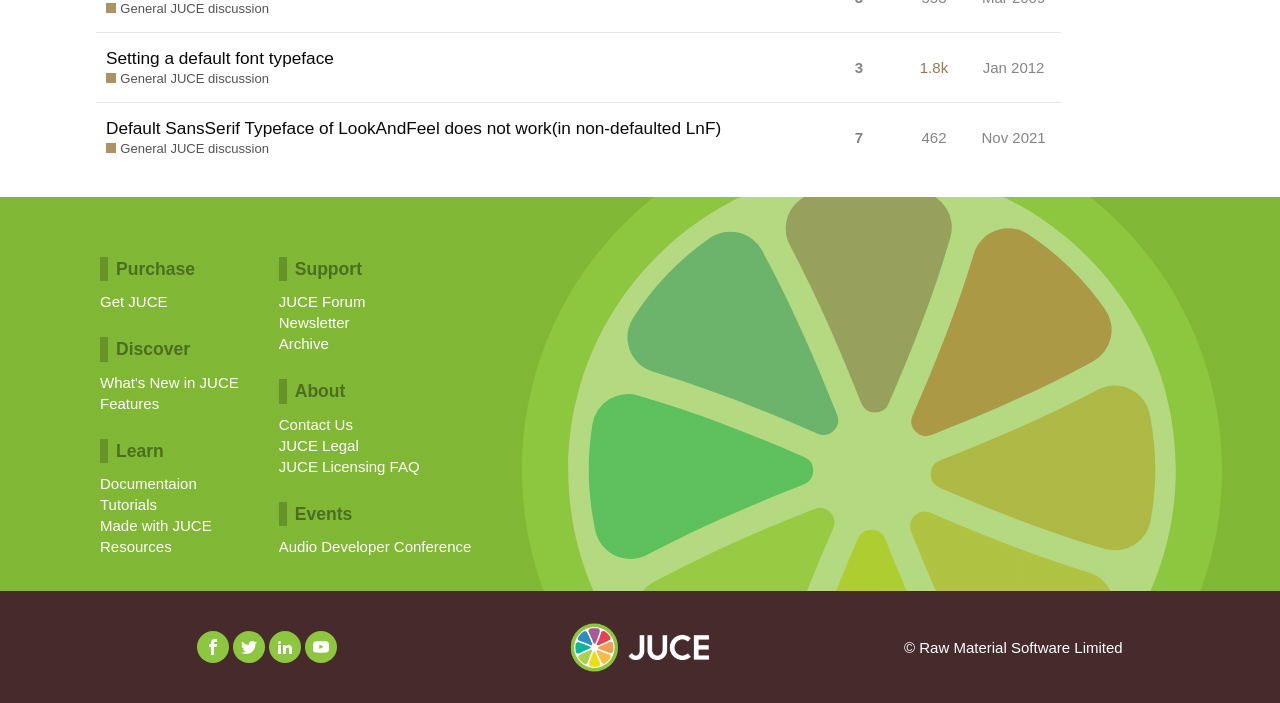Calculate the bounding box coordinates for the UI element based on the following description: "Edit this page". Ensure the coordinates are four float numbers between 0 and 1, i.e., [left, top, right, bottom].

None